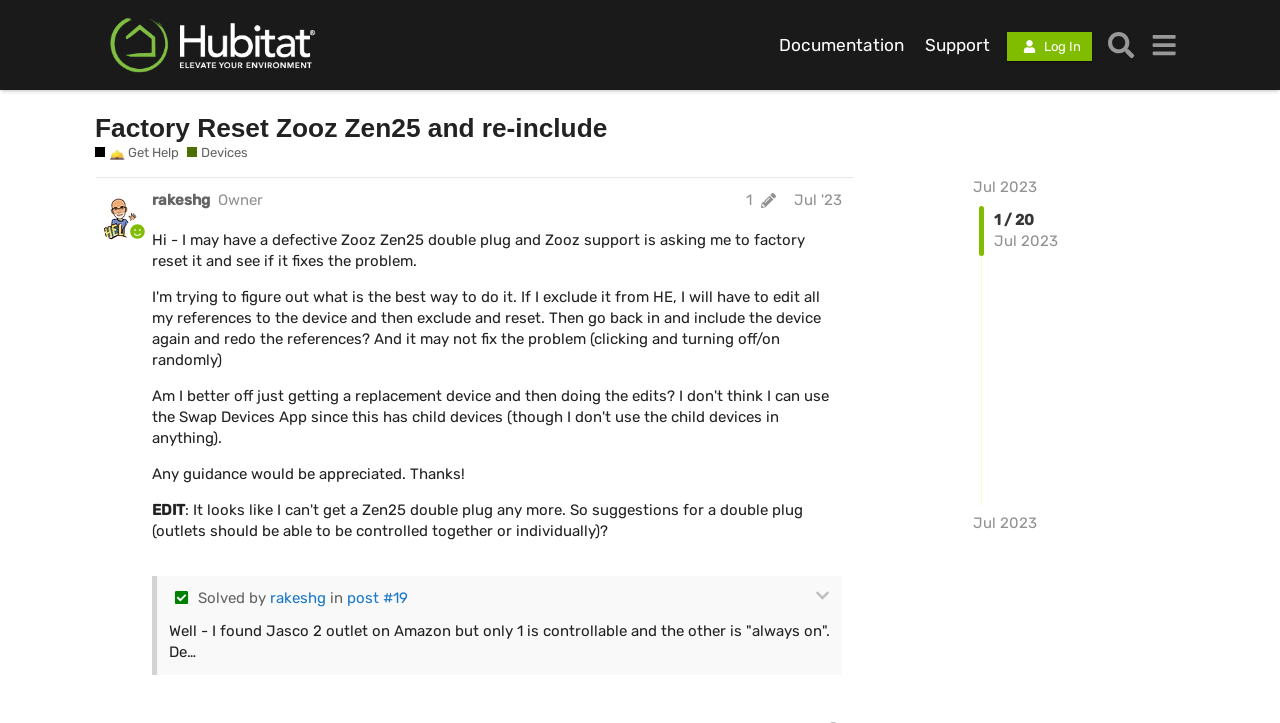What is the name of the device being discussed?
Please look at the screenshot and answer using one word or phrase.

Zooz Zen25